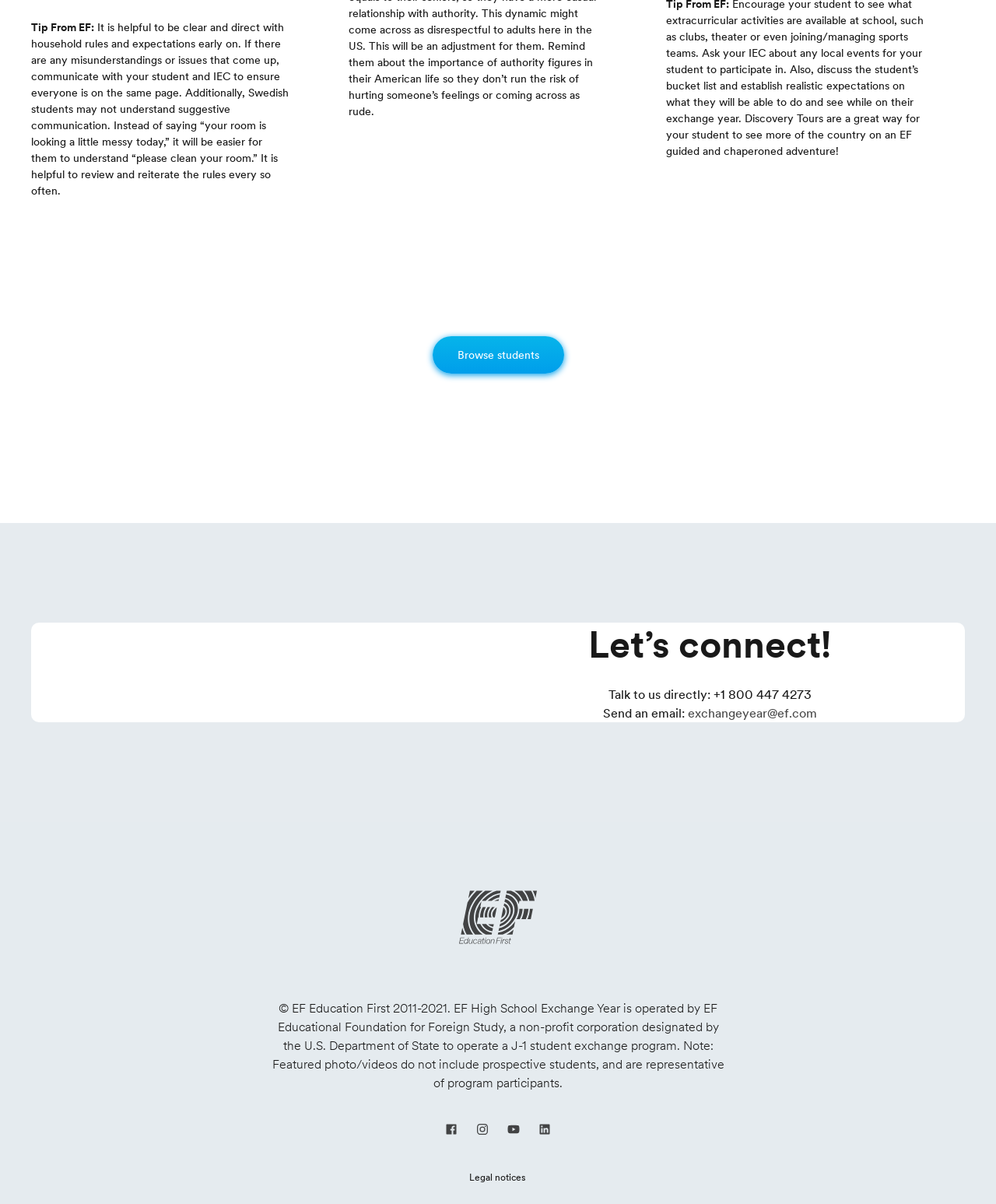Please find the bounding box coordinates of the clickable region needed to complete the following instruction: "View Legal notices". The bounding box coordinates must consist of four float numbers between 0 and 1, i.e., [left, top, right, bottom].

[0.471, 0.972, 0.529, 0.984]